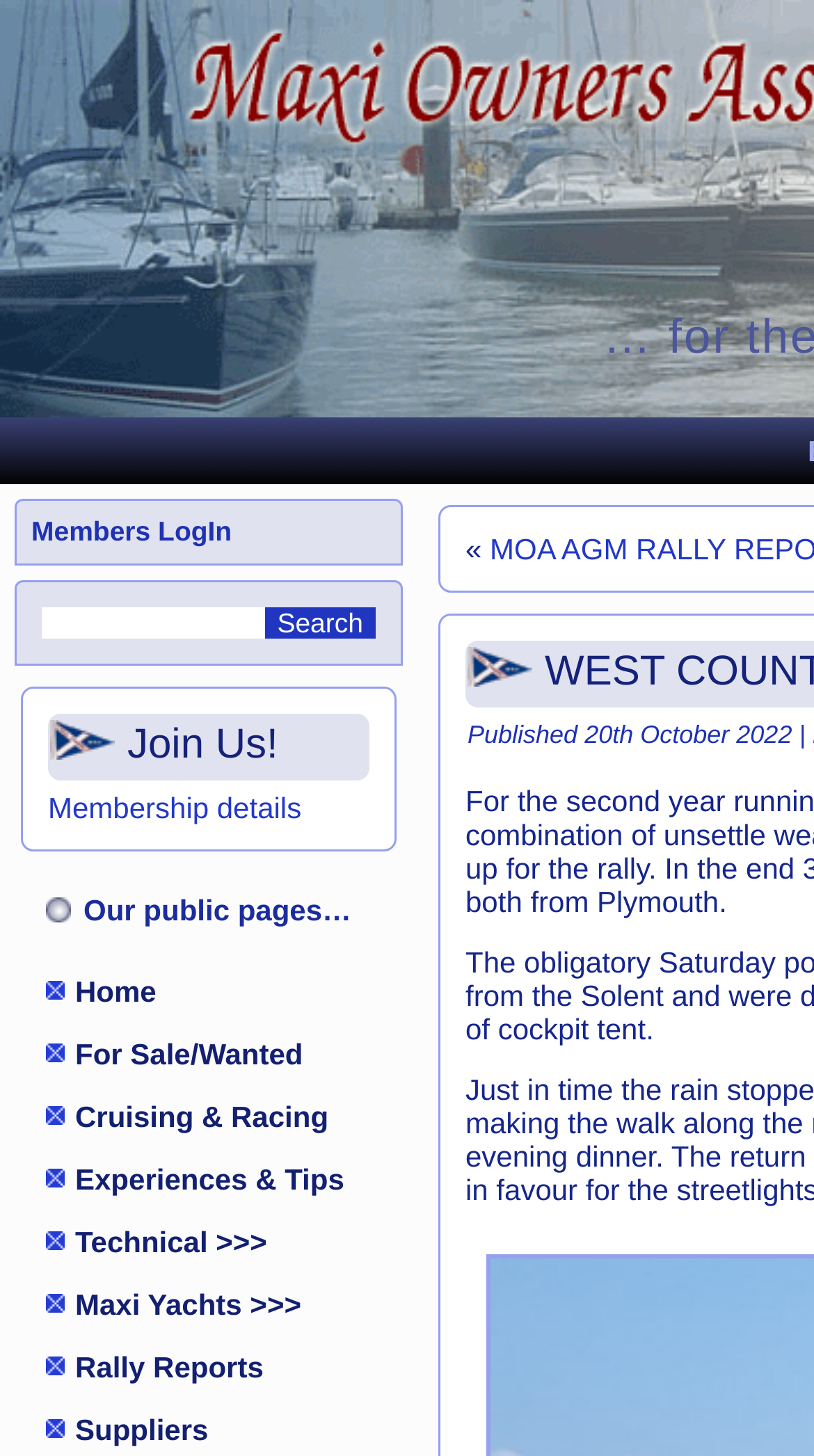Identify the first-level heading on the webpage and generate its text content.

WEST COUNTRY RIVER YEALM RALLY REPORT 3/4 SEPTEMBER 2022